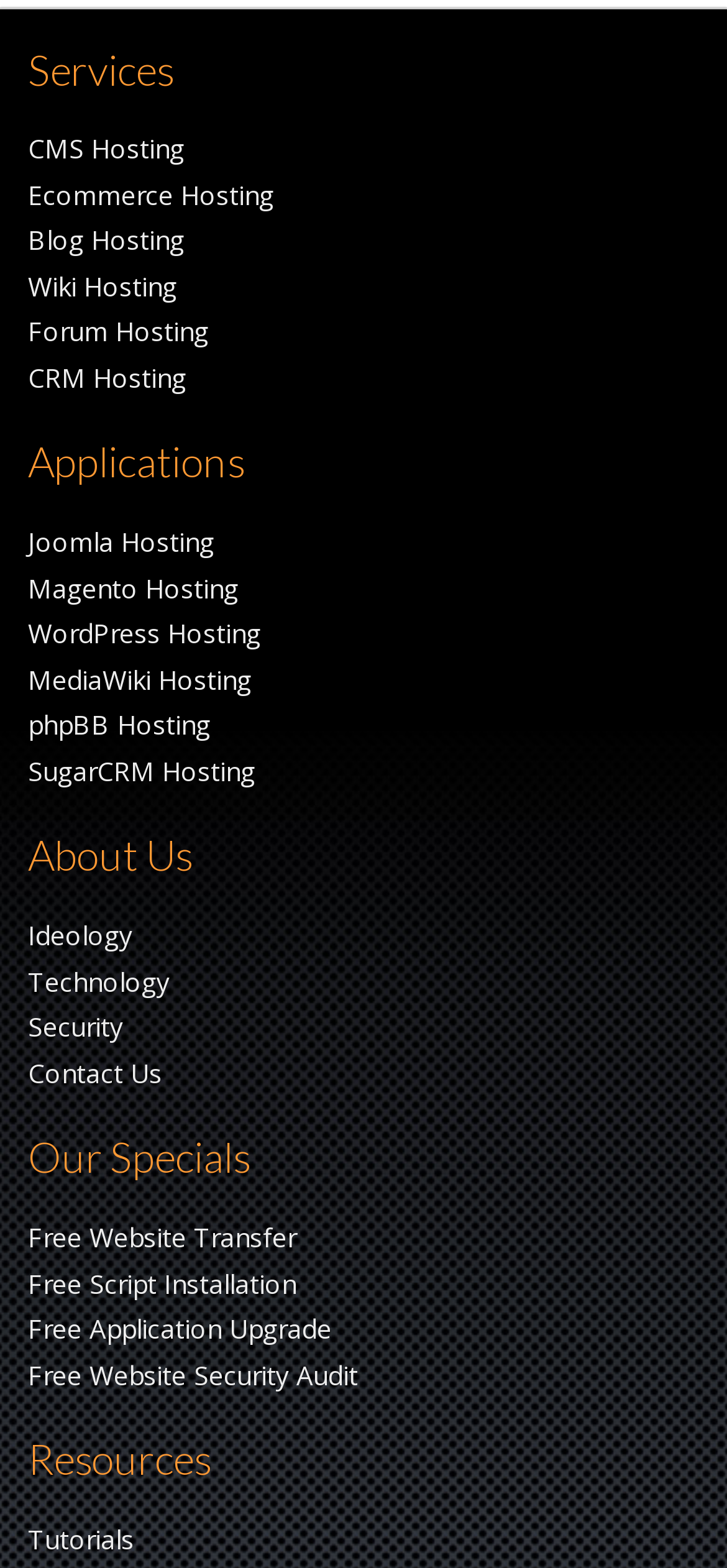Determine the bounding box coordinates of the element that should be clicked to execute the following command: "View About Us".

[0.038, 0.531, 0.962, 0.563]